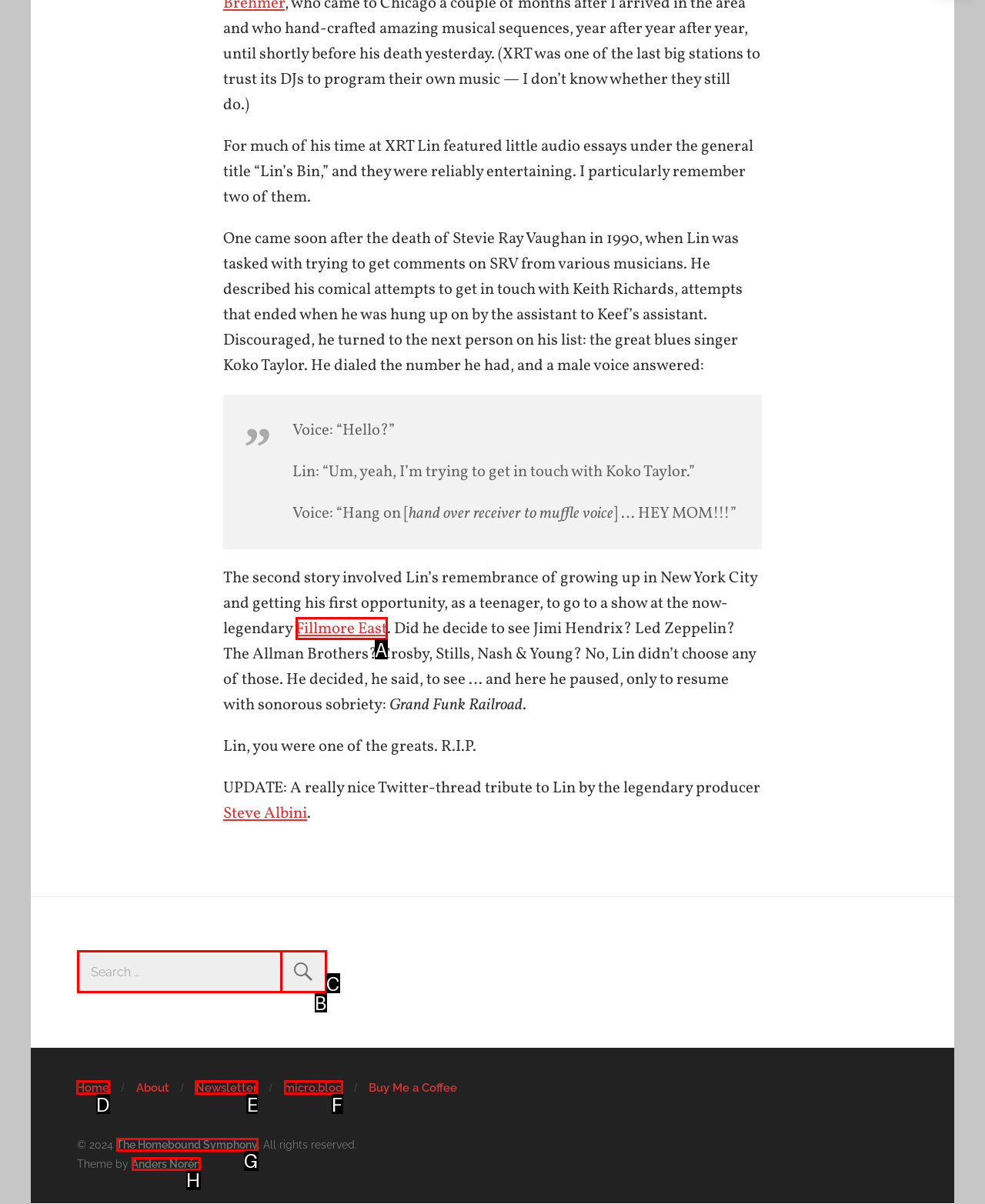Which option best describes: aria-label="Search..." name="q" placeholder="Search..."
Respond with the letter of the appropriate choice.

None